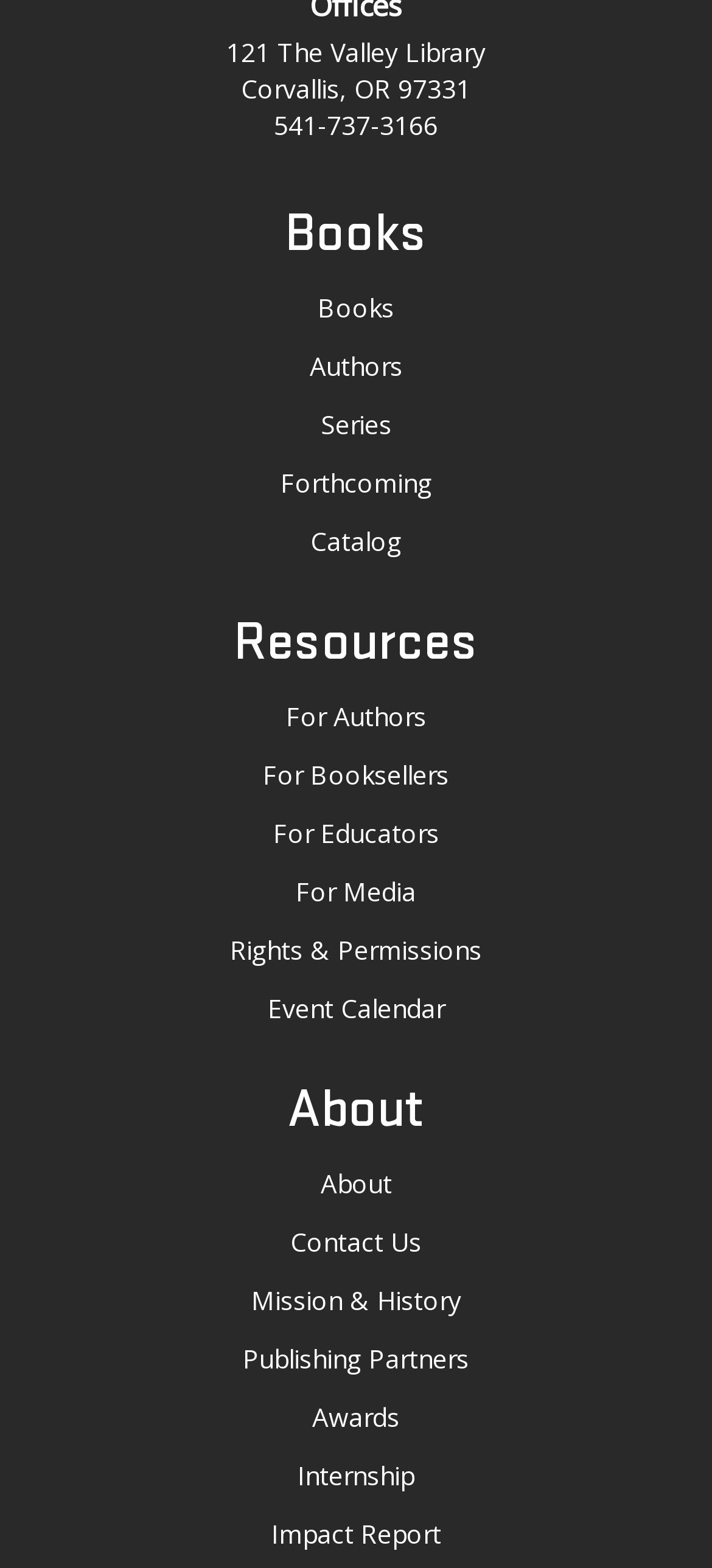Predict the bounding box of the UI element that fits this description: "Mission & History".

[0.353, 0.819, 0.647, 0.841]